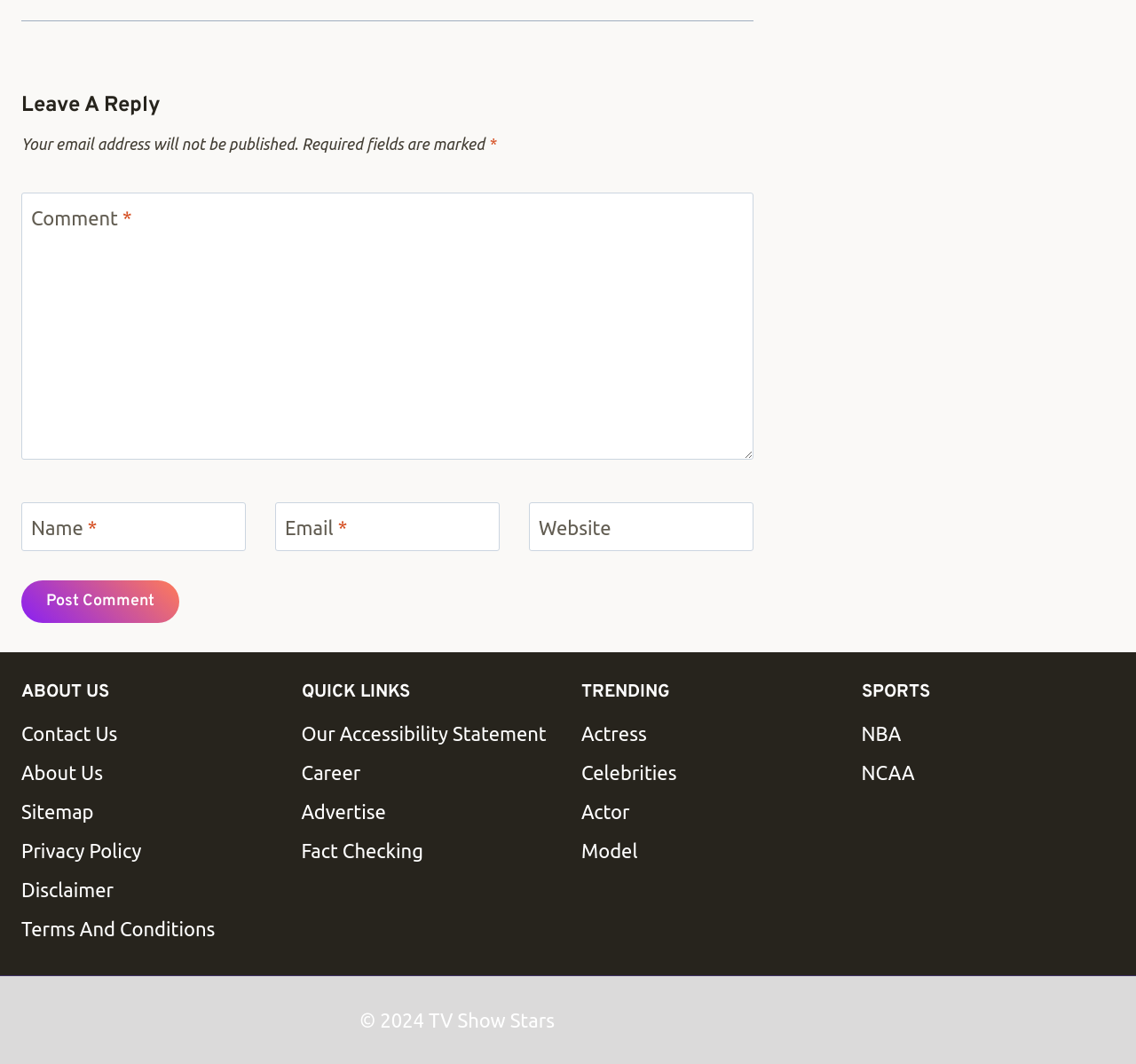Using the webpage screenshot and the element description Goodreads, determine the bounding box coordinates. Specify the coordinates in the format (top-left x, top-left y, bottom-right x, bottom-right y) with values ranging from 0 to 1.

None